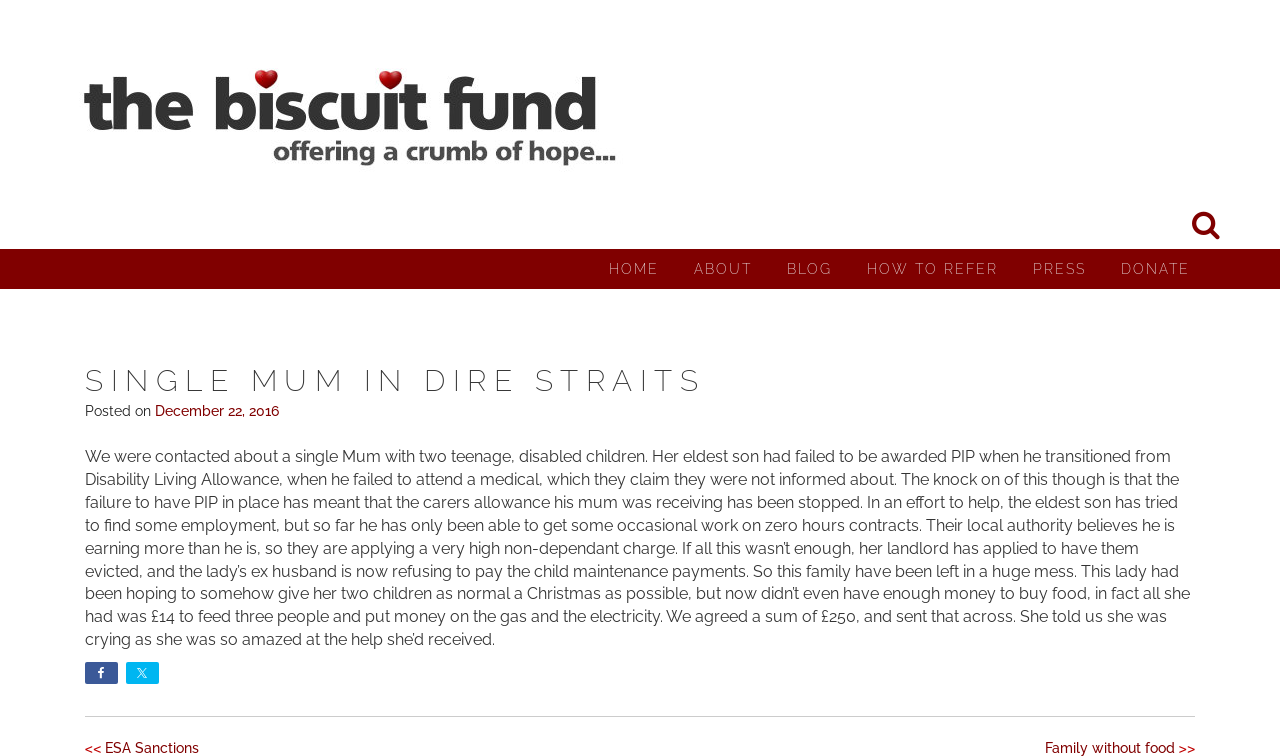Specify the bounding box coordinates of the area to click in order to execute this command: 'Share the post on Facebook'. The coordinates should consist of four float numbers ranging from 0 to 1, and should be formatted as [left, top, right, bottom].

[0.066, 0.876, 0.092, 0.905]